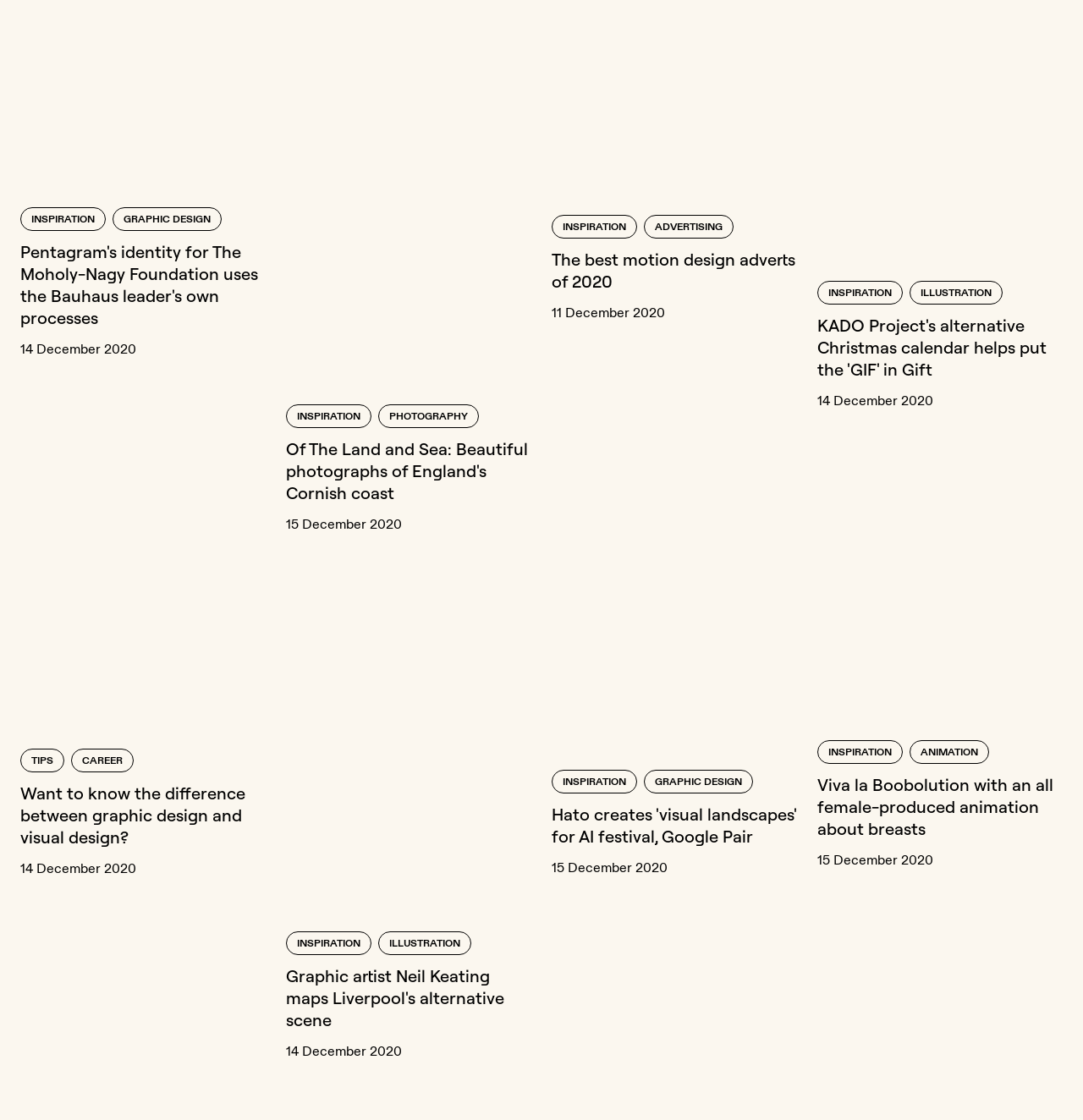Provide the bounding box coordinates of the area you need to click to execute the following instruction: "Read the article 'Pentagram's identity for The Moholy-Nagy Foundation uses the Bauhaus leader's own processes'".

[0.019, 0.215, 0.238, 0.293]